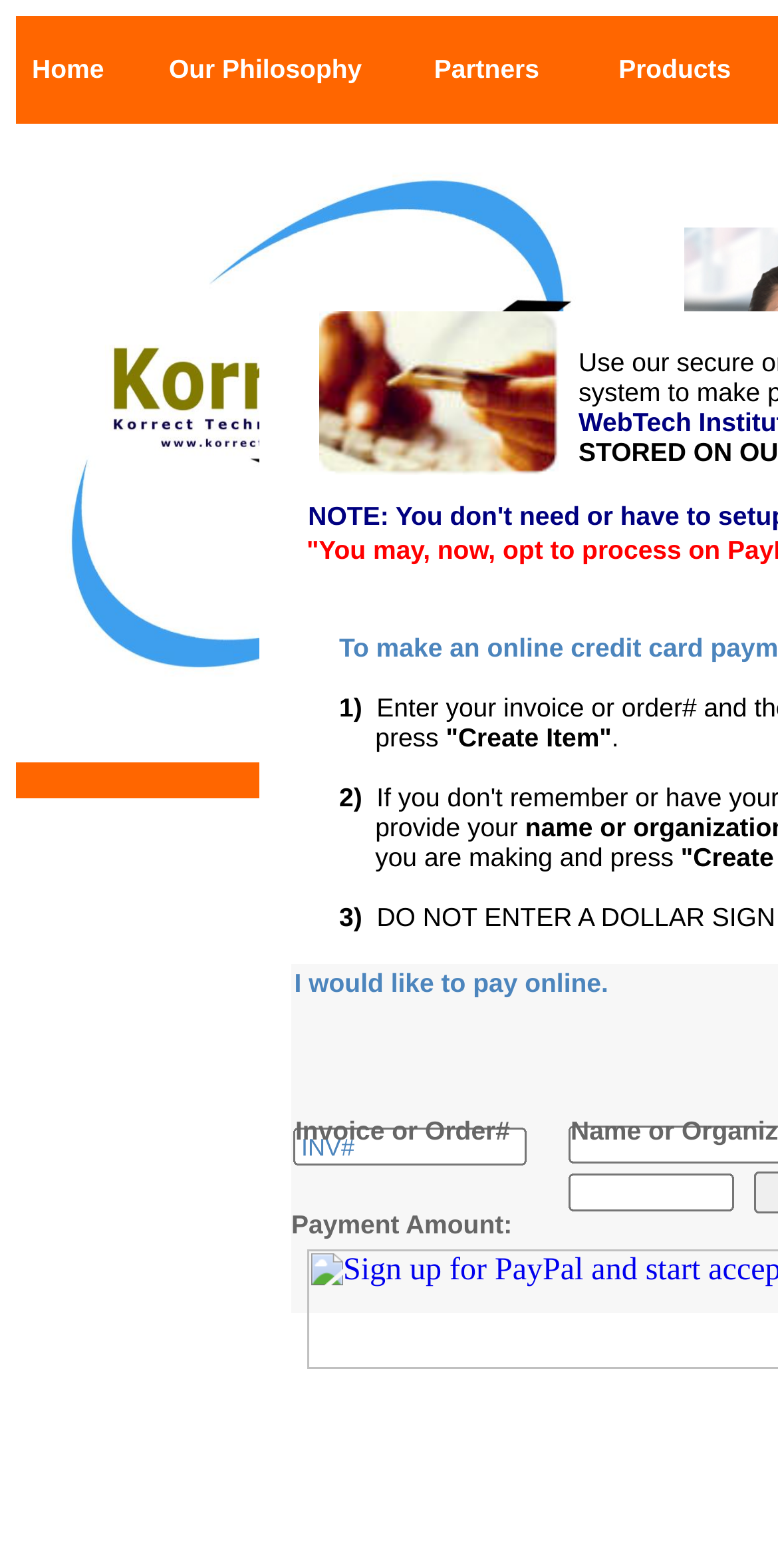Using the format (top-left x, top-left y, bottom-right x, bottom-right y), and given the element description, identify the bounding box coordinates within the screenshot: Most Visited in Politics

None